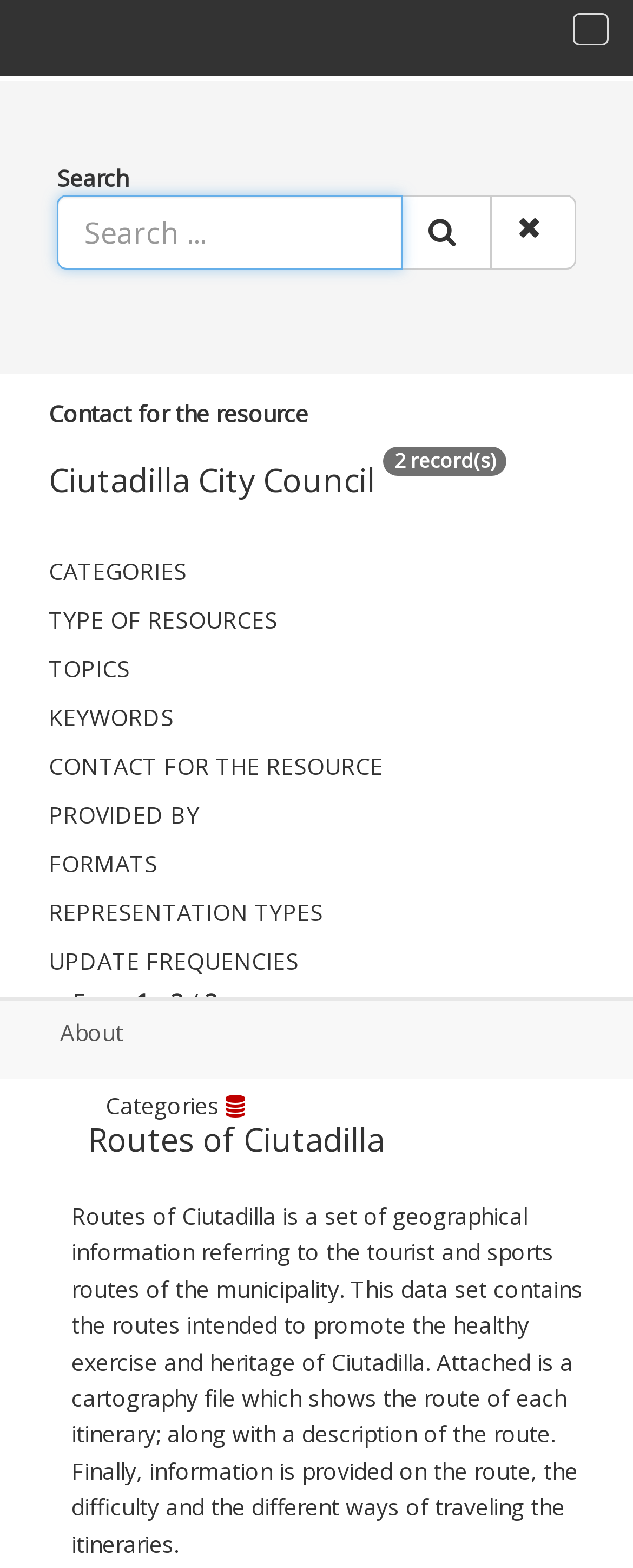Carefully examine the image and provide an in-depth answer to the question: What is the format of the attached file?

I found the answer by looking at the StaticText element with the text 'Attached is a cartography file which shows the route of each itinerary...' located at [0.113, 0.766, 0.921, 0.994]. This element is a child of the LayoutTable and is likely to display the format of the attached file.